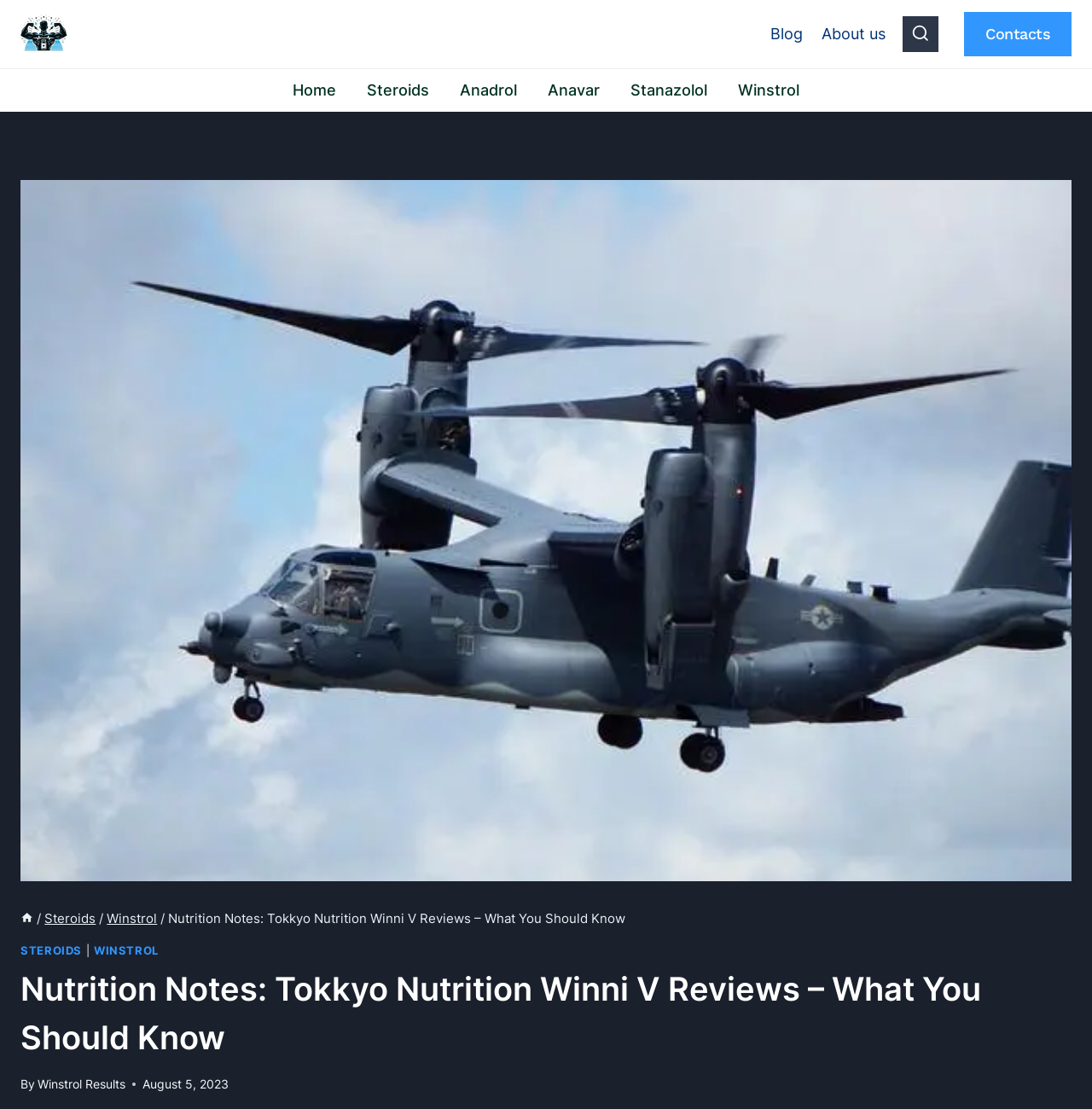What is the primary navigation menu item that Winstrol is listed under?
Please provide an in-depth and detailed response to the question.

The primary navigation menu at the top of the page has a list of items, including 'Home', 'Steroids', 'Anadrol', 'Anavar', 'Stanazolol', and 'Winstrol', which indicates that Winstrol is listed under the 'Steroids' category.